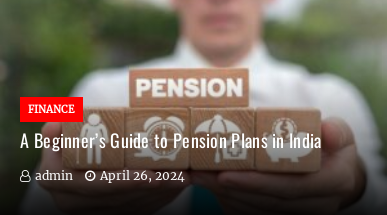Elaborate on the image by describing it in detail.

The image showcases a compelling visual related to the blog post titled "A Beginner’s Guide to Pension Plans in India." It features a person holding wooden blocks that depict various symbols associated with finance and pensions, emphasizing the importance of understanding pension plans. The post is categorized under "FINANCE" and includes an administration note indicating it was published on April 26, 2024. This engaging image is designed to capture the interest of readers seeking to learn more about pension options in India, making the subject accessible to beginners.